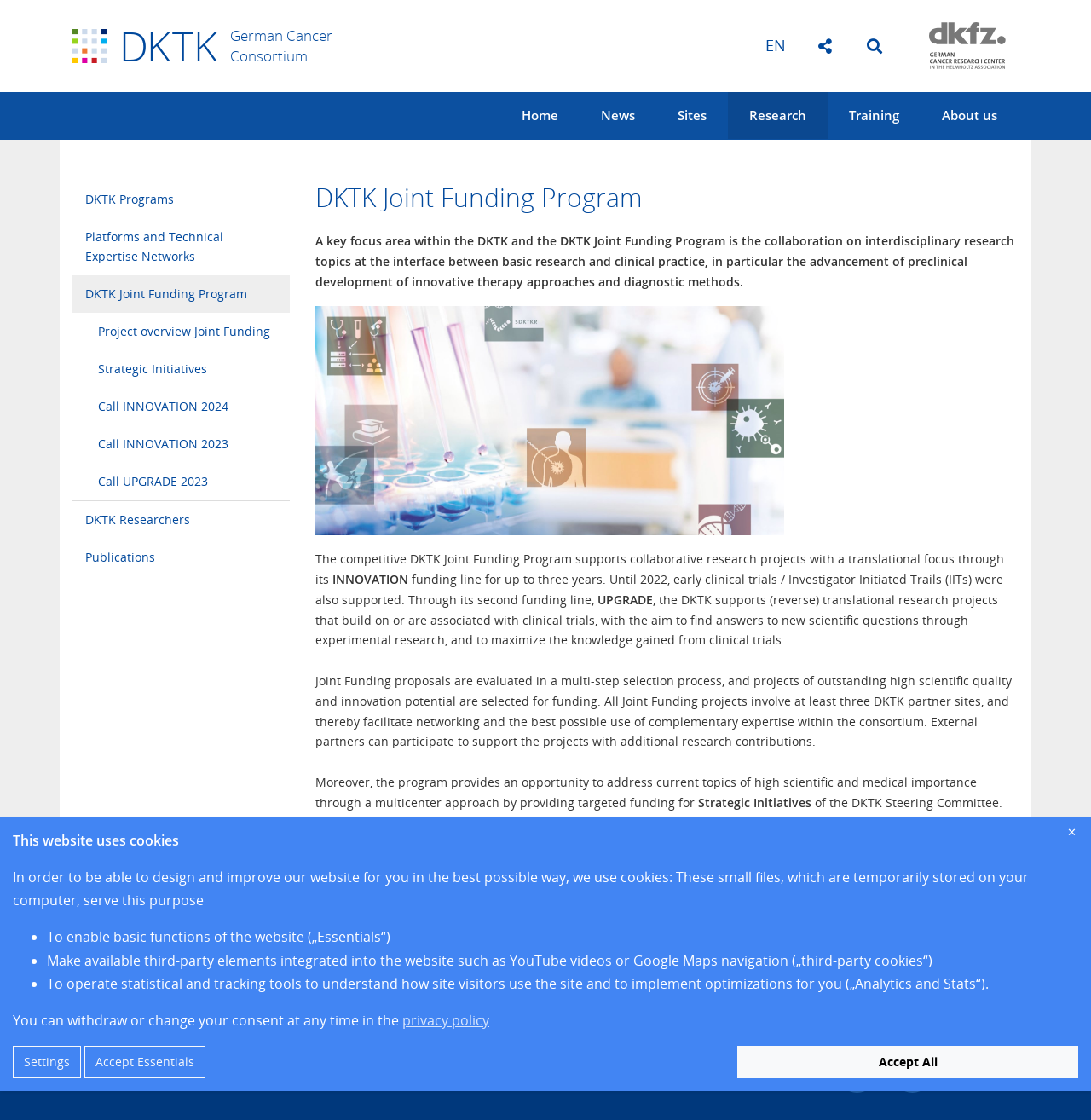Explain the webpage in detail, including its primary components.

The webpage is about the DKTK Joint Funding Program, a collaborative research initiative focused on interdisciplinary research topics at the interface between basic research and clinical practice. 

At the top of the page, there is a logo of "dktk" and a link to "EN" and a flag icon, indicating language options. Next to it, there is a button with a search icon and a link to "dkfz" with its logo. 

Below these elements, there is a navigation menu with links to "Home", "News", "Sites", "Research", "Training", and "About us". 

The main content of the page is divided into two sections. On the left side, there are links to various programs and initiatives, including "DKTK Programs", "Platforms and Technical Expertise Networks", "DKTK Joint Funding Program", and "Strategic Initiatives". 

On the right side, there is a heading "DKTK Joint Funding Program" followed by a paragraph of text describing the program's focus on collaborative research projects with a translational focus. Below this, there is a figure, and then several paragraphs of text explaining the program's funding lines, evaluation process, and goals. 

There are also links to "Project overview Joint Funding", "Strategic Initiatives", and "Call INNOVATION 2024" and other calls. 

At the bottom of the page, there are links to "Legal Notice", "Data Privacy Protection", and a "DZG Logo". 

Additionally, there are social media links to "Facebook", "Twitter", and an "RSS-Feed" icon. 

A cookie notification is displayed at the bottom of the page, explaining the use of cookies on the website and providing options to accept or customize cookie settings.